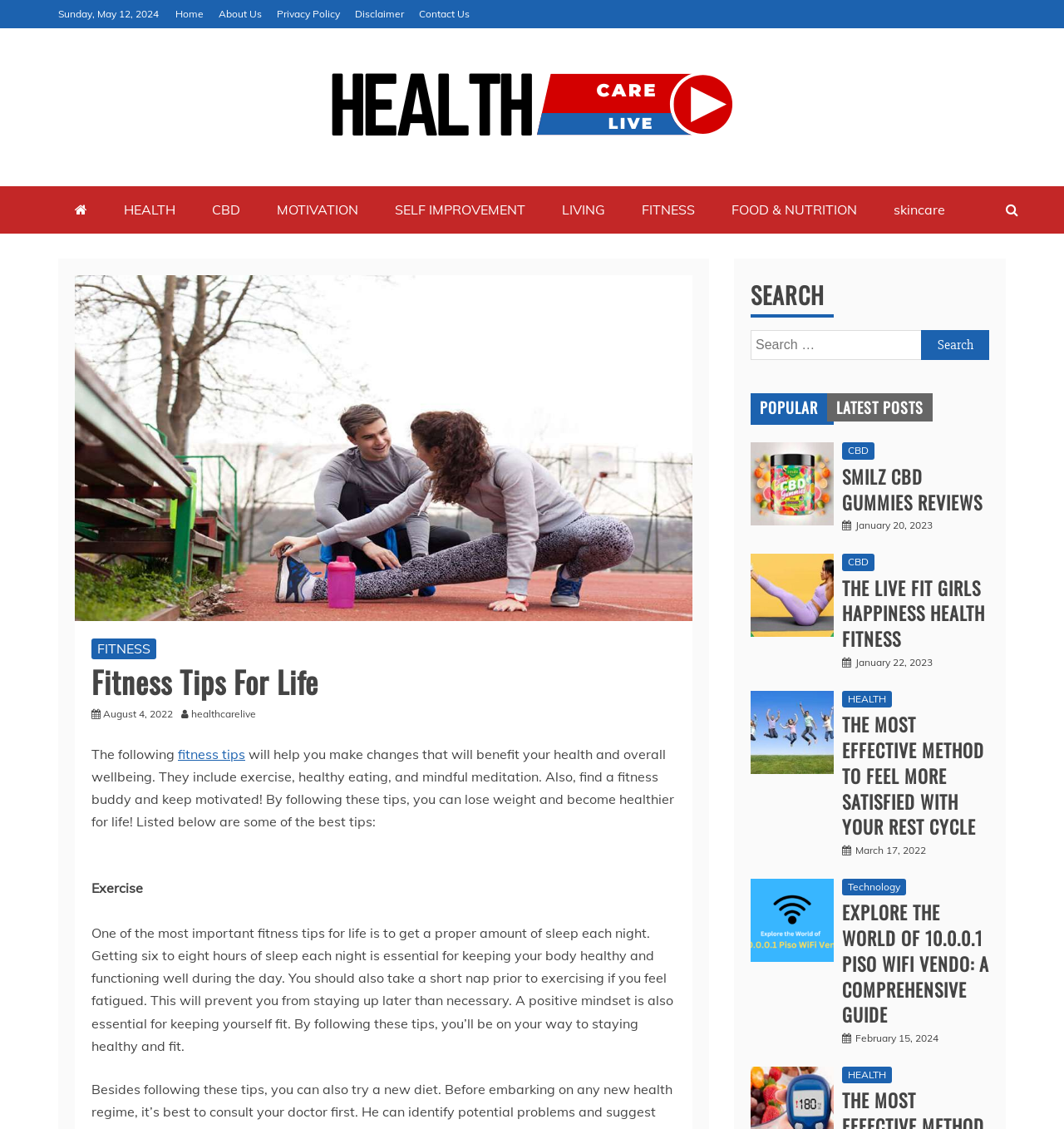Identify and generate the primary title of the webpage.

Fitness Tips For Life